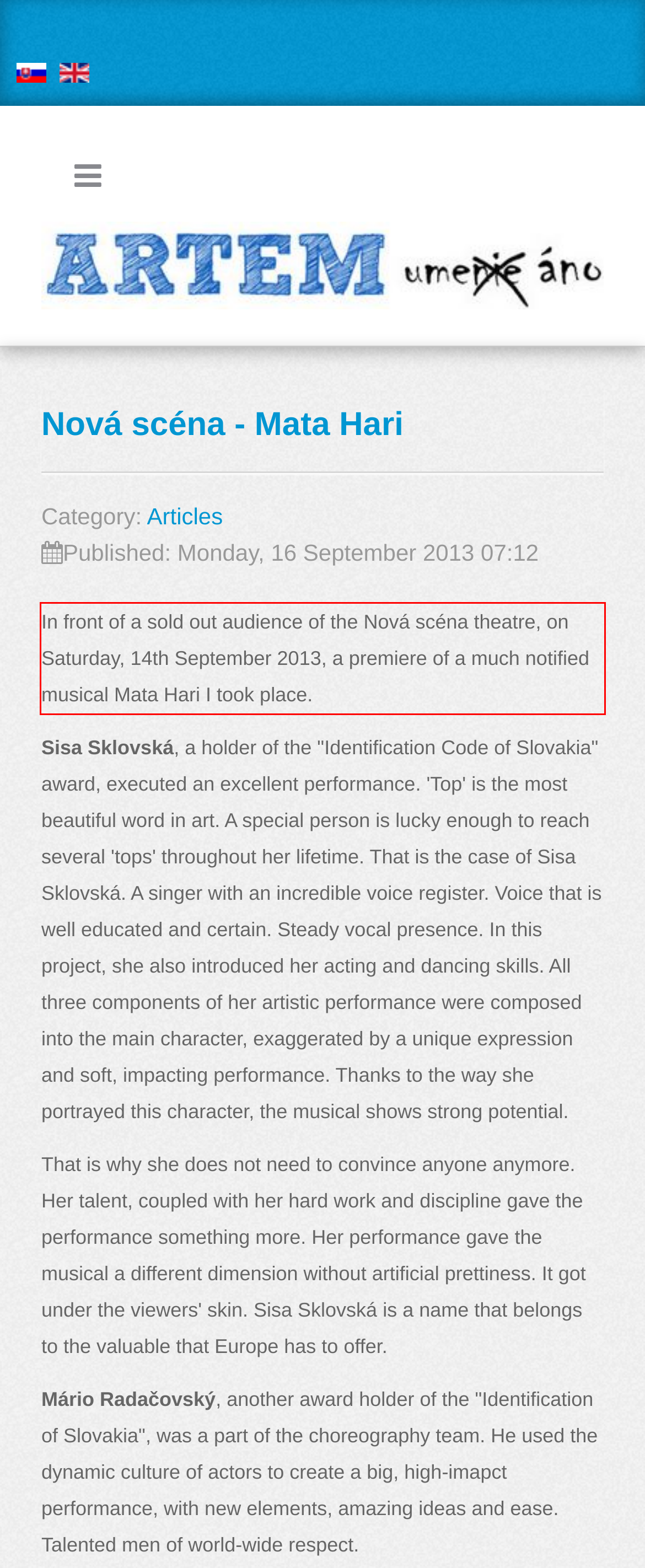Perform OCR on the text inside the red-bordered box in the provided screenshot and output the content.

In front of a sold out audience of the Nová scéna theatre, on Saturday, 14th September 2013, a premiere of a much notified musical Mata Hari I took place.